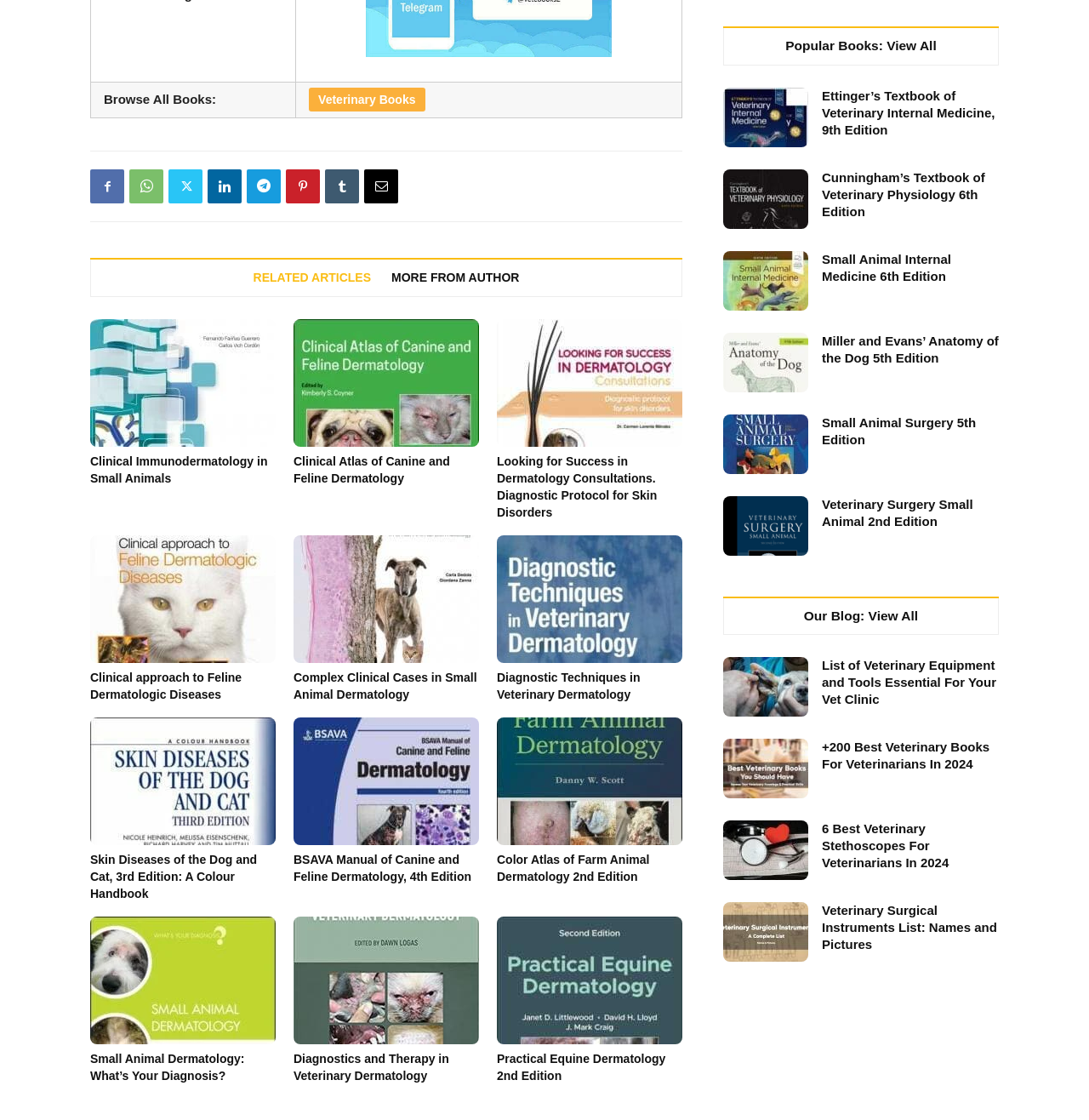Identify the bounding box coordinates necessary to click and complete the given instruction: "Download Clinical Immunodermatology in Small Animals PDF".

[0.083, 0.285, 0.253, 0.399]